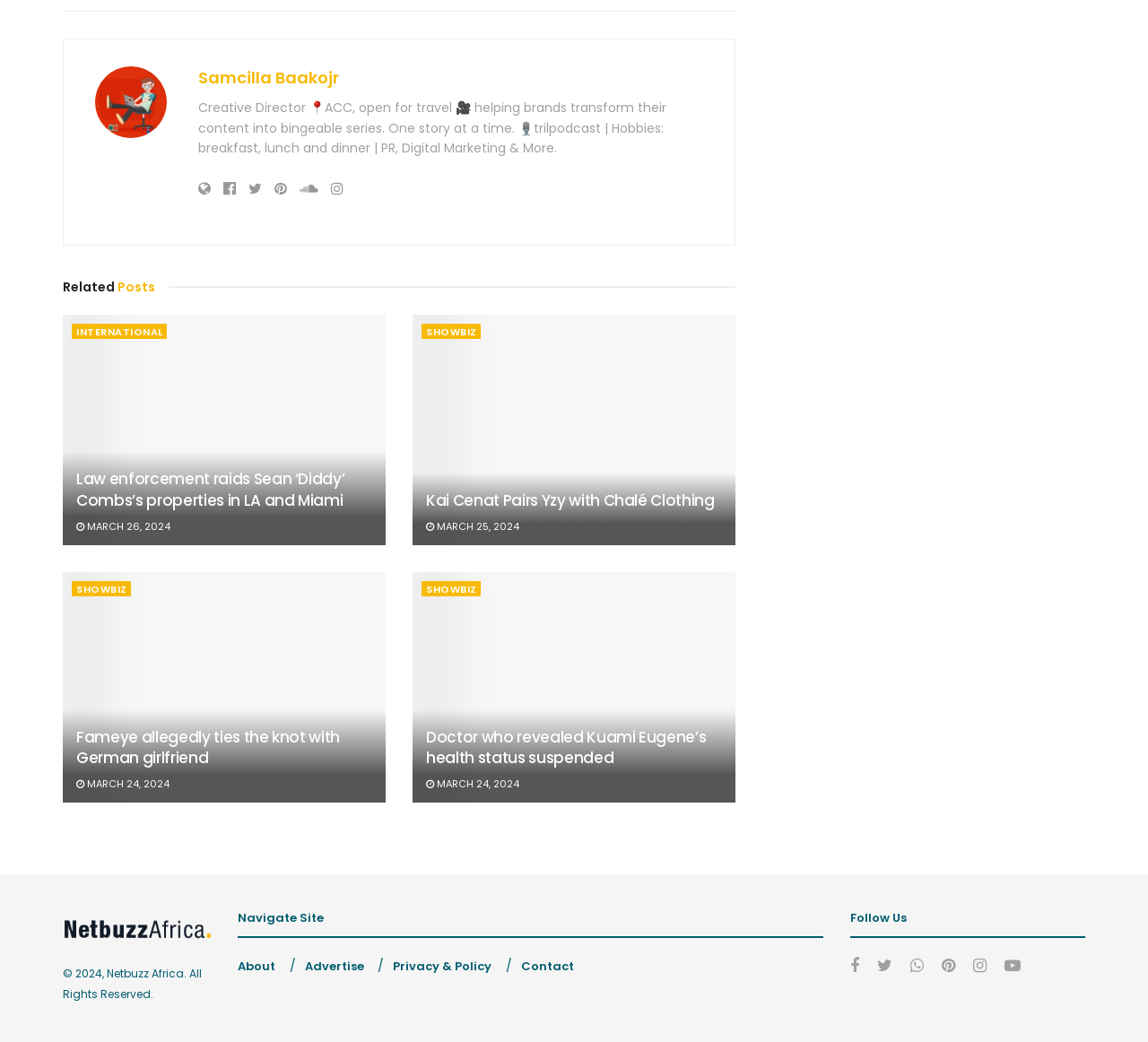What are the social media platforms that the website can be followed on?
Refer to the image and provide a concise answer in one word or phrase.

Facebook, Twitter, Instagram, YouTube